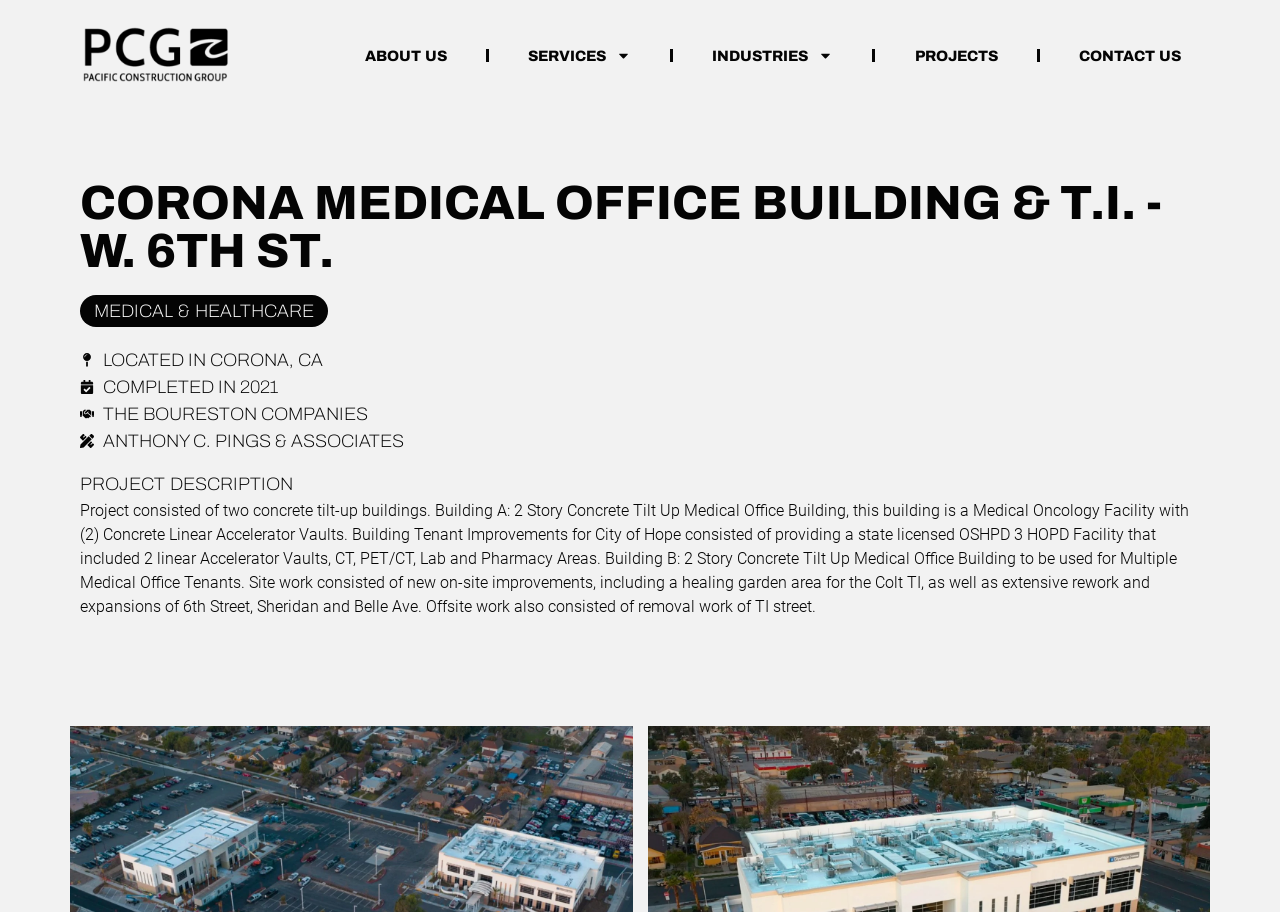Please predict the bounding box coordinates (top-left x, top-left y, bottom-right x, bottom-right y) for the UI element in the screenshot that fits the description: Contact Us

[0.828, 0.042, 0.938, 0.079]